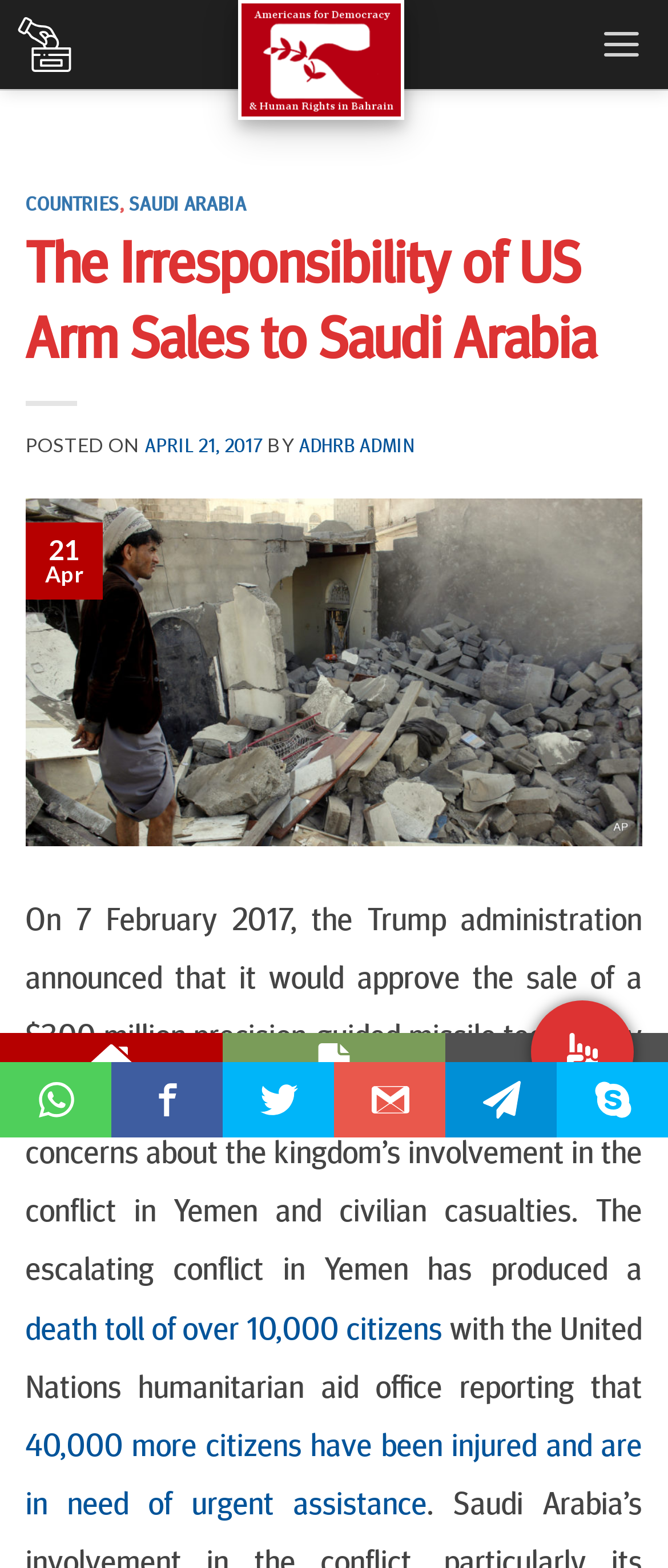Provide the text content of the webpage's main heading.

The Irresponsibility of US Arm Sales to Saudi Arabia